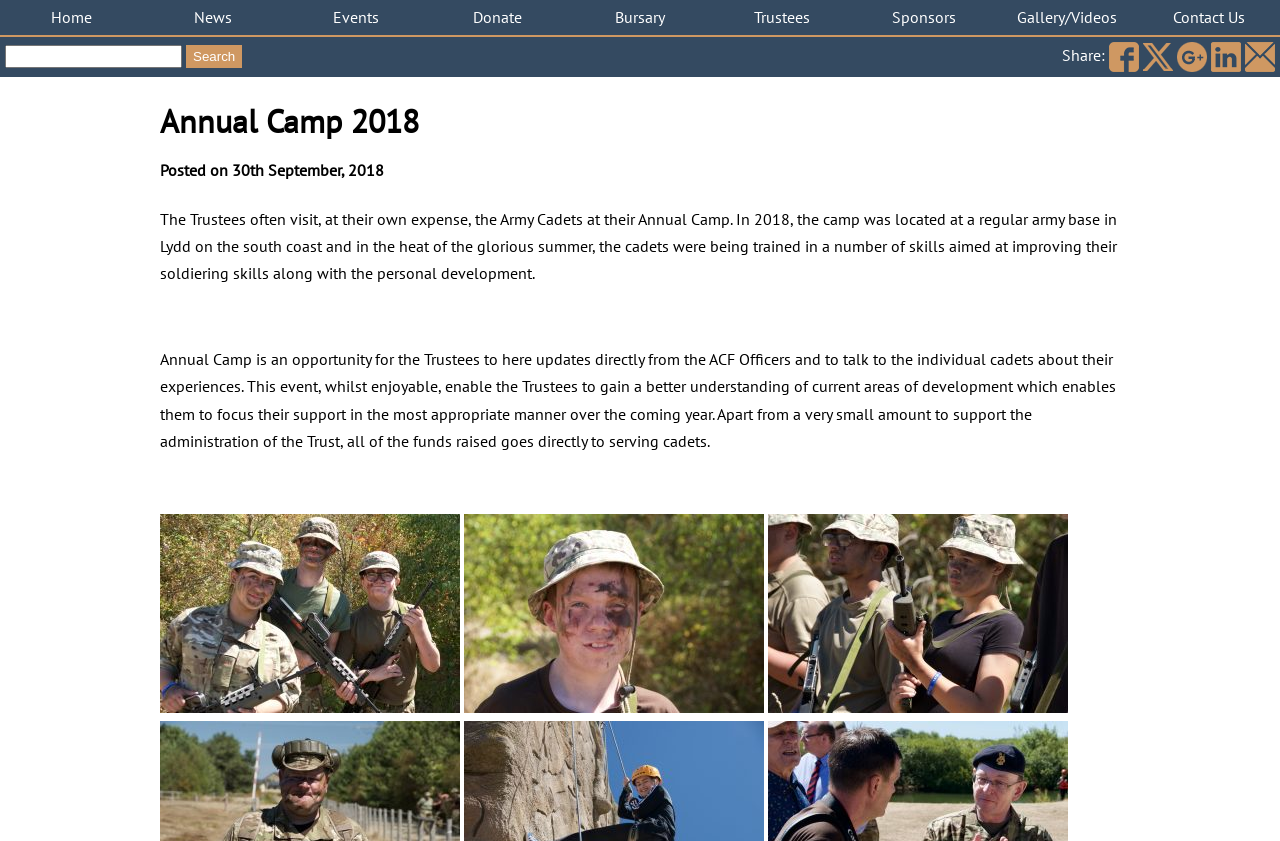Determine the bounding box coordinates for the area you should click to complete the following instruction: "Search for something".

[0.004, 0.054, 0.142, 0.081]